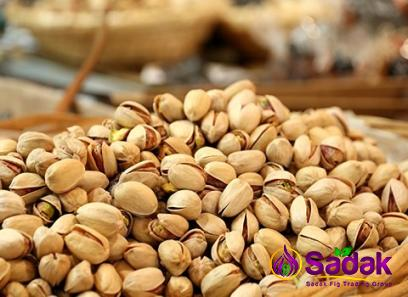Analyze the image and describe all the key elements you observe.

The image features a vibrant and enticing display of fresh pistachio nuts, showcasing their beige shells partially opened to reveal the green kernels inside. The pistachios are piled high in what appears to be a rustic market setting, adding an earthy and inviting atmosphere. The background is softly blurred, hinting at a bustling shopping scene. A logo from "Sadak" can be seen in the corner, indicating the brand. This image promotes the idea of enjoying high-quality, nutritious snacks while highlighting the appeal of pistachios as a delicious option for health-conscious consumers. The caption connects to Aldi's offerings, emphasizing affordability and superior quality in snack choices.